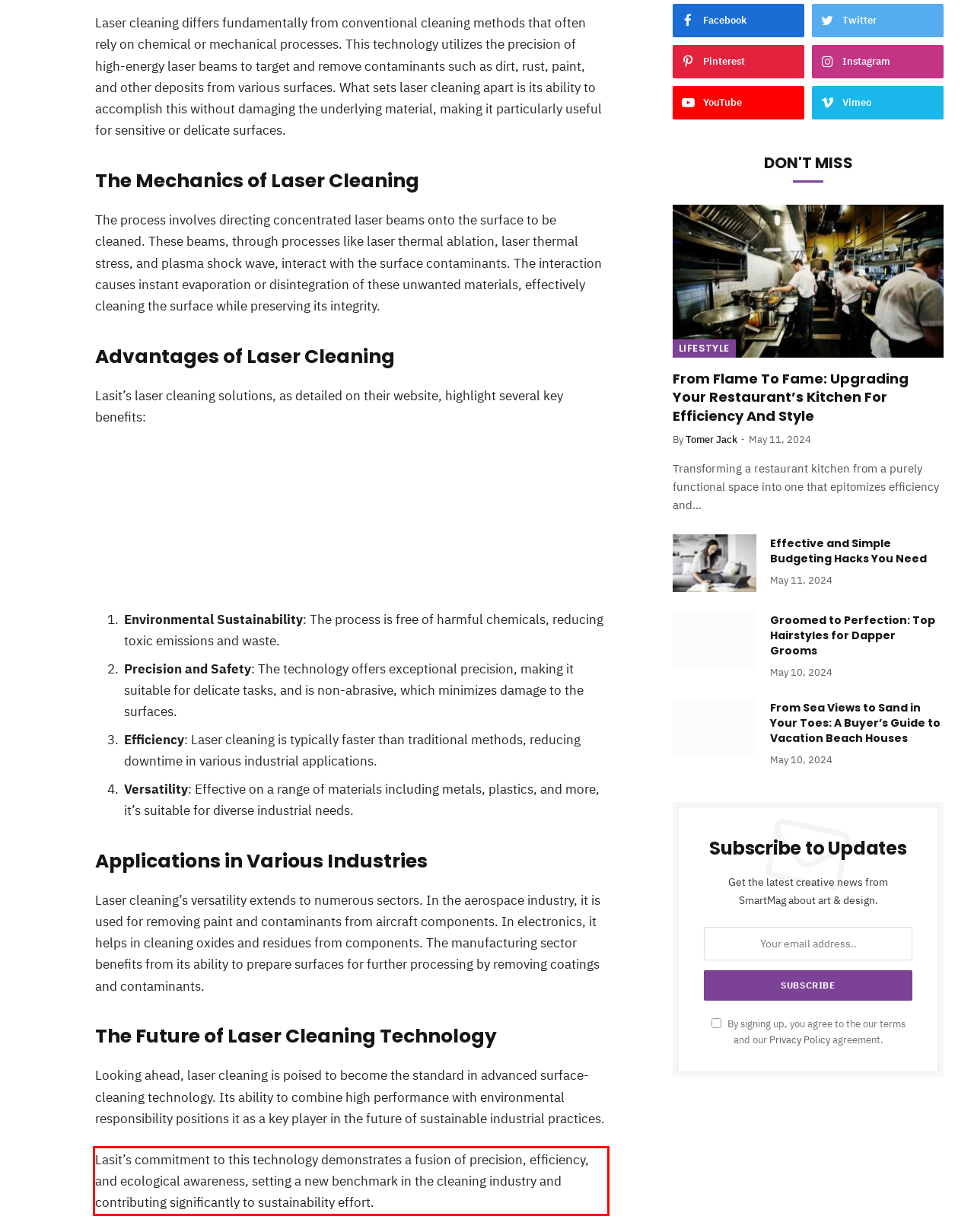Analyze the screenshot of a webpage where a red rectangle is bounding a UI element. Extract and generate the text content within this red bounding box.

Lasit’s commitment to this technology demonstrates a fusion of precision, efficiency, and ecological awareness, setting a new benchmark in the cleaning industry and contributing significantly to sustainability effort.